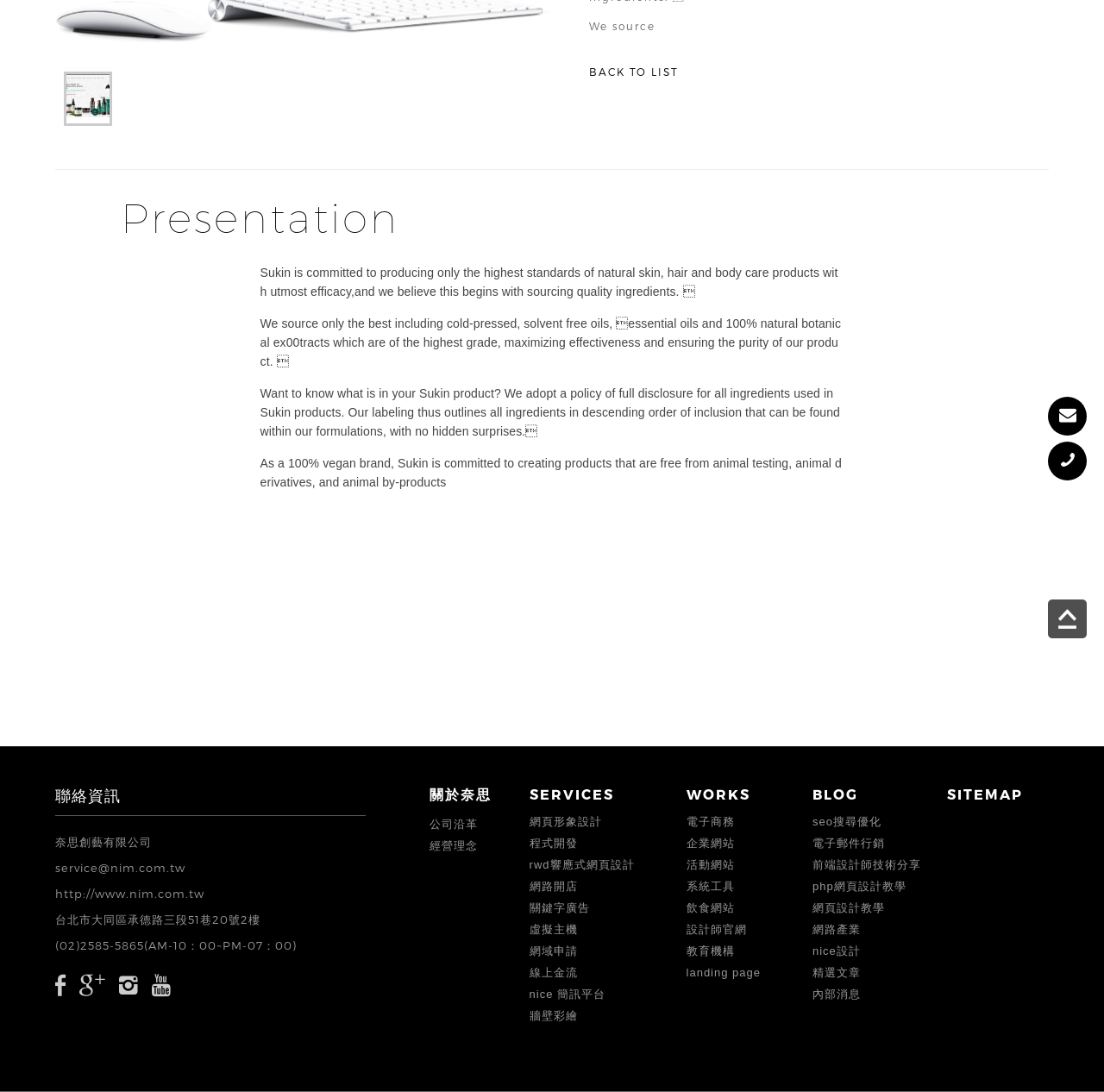Identify the bounding box coordinates for the UI element that matches this description: "alt="ezshop landing"".

[0.058, 0.066, 0.102, 0.115]